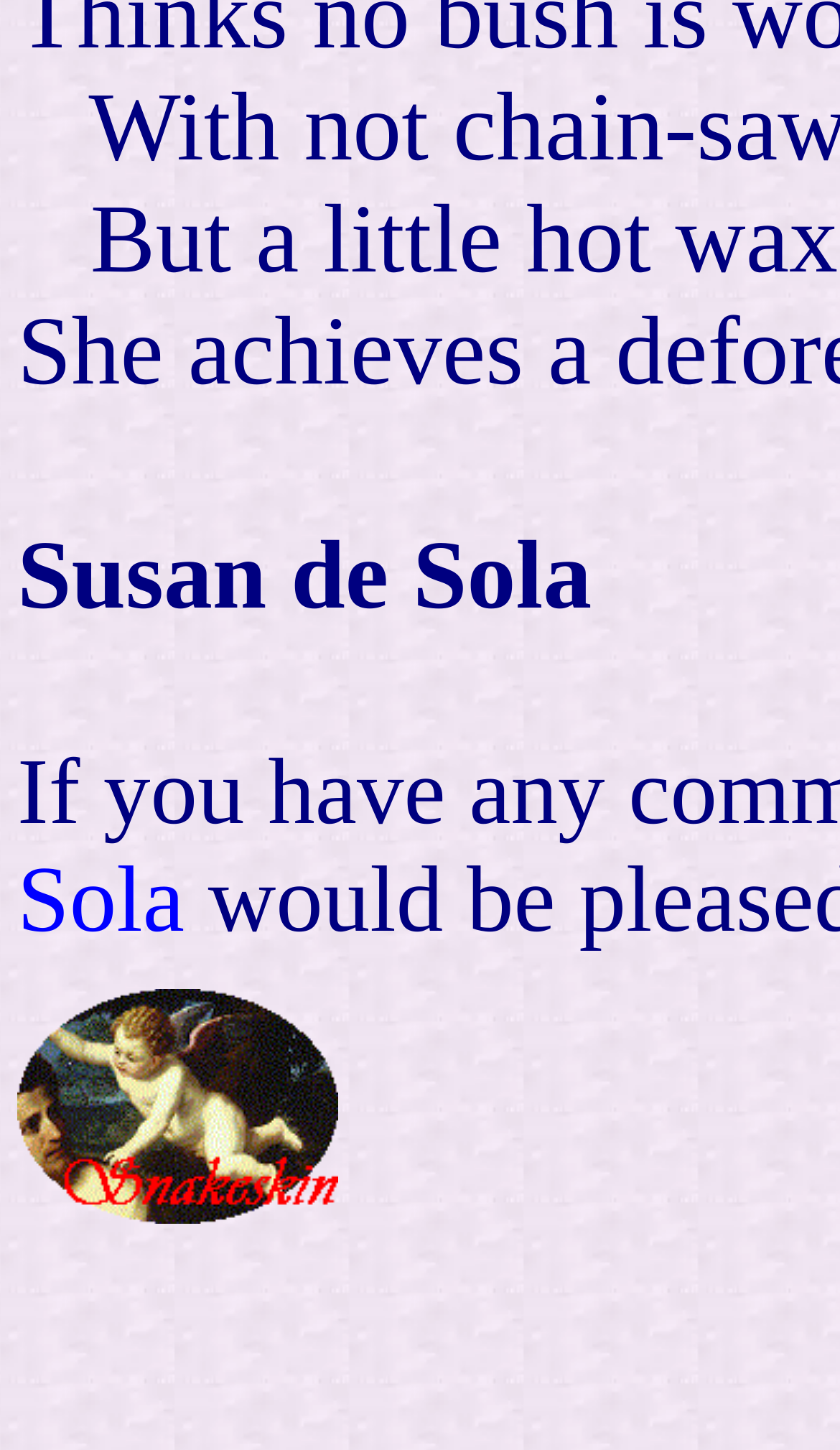Locate the bounding box of the UI element defined by this description: "Post not marked as liked". The coordinates should be given as four float numbers between 0 and 1, formatted as [left, top, right, bottom].

None